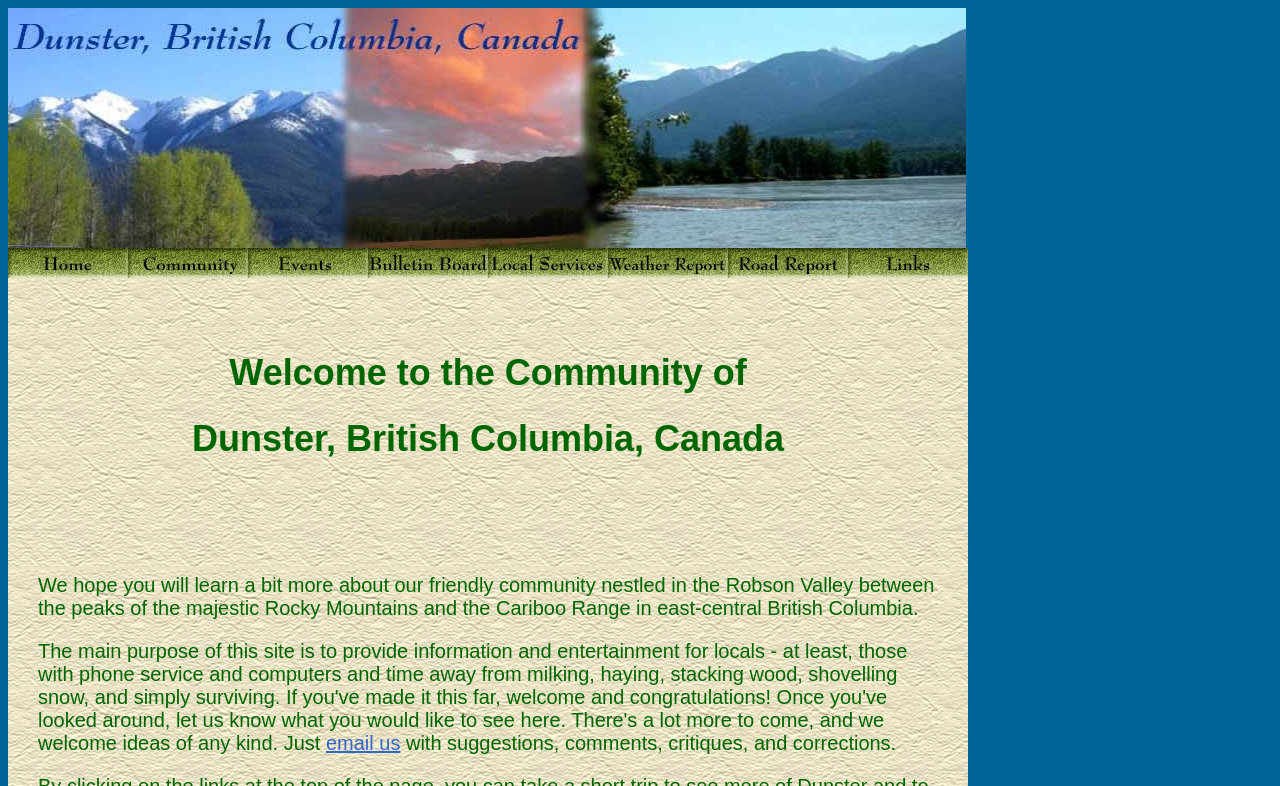Determine the bounding box coordinates for the UI element described. Format the coordinates as (top-left x, top-left y, bottom-right x, bottom-right y) and ensure all values are between 0 and 1. Element description: alt="Groups"

None